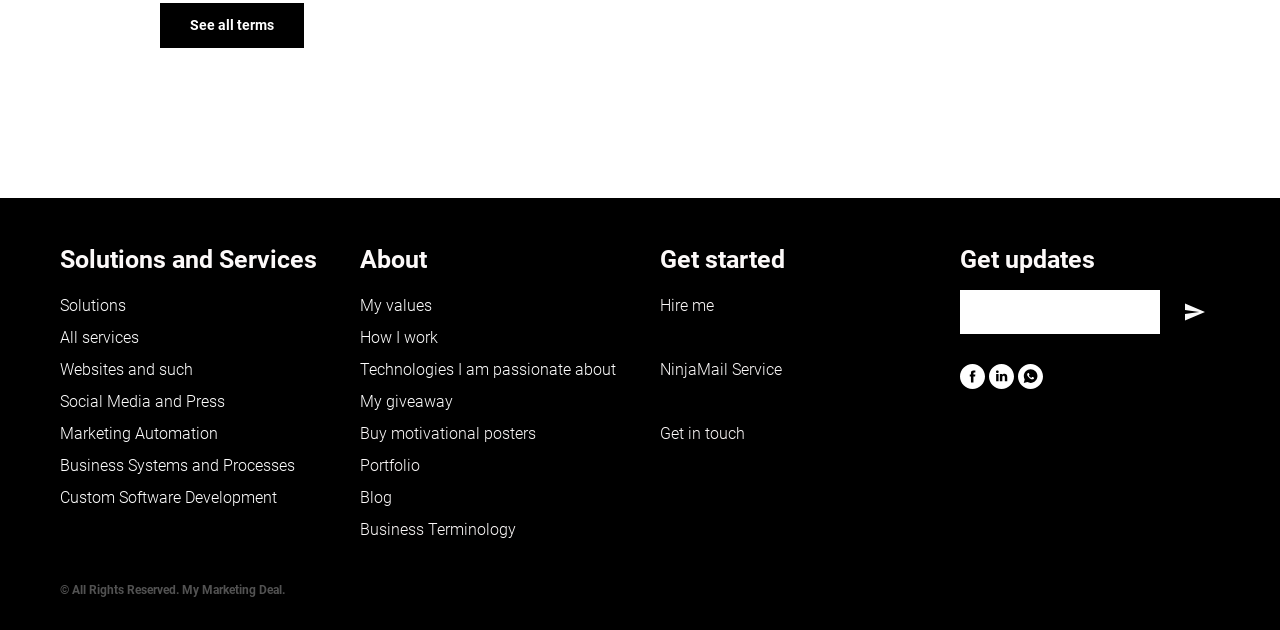Locate the bounding box coordinates of the clickable area to execute the instruction: "Visit the Portfolio page". Provide the coordinates as four float numbers between 0 and 1, represented as [left, top, right, bottom].

[0.281, 0.724, 0.328, 0.755]